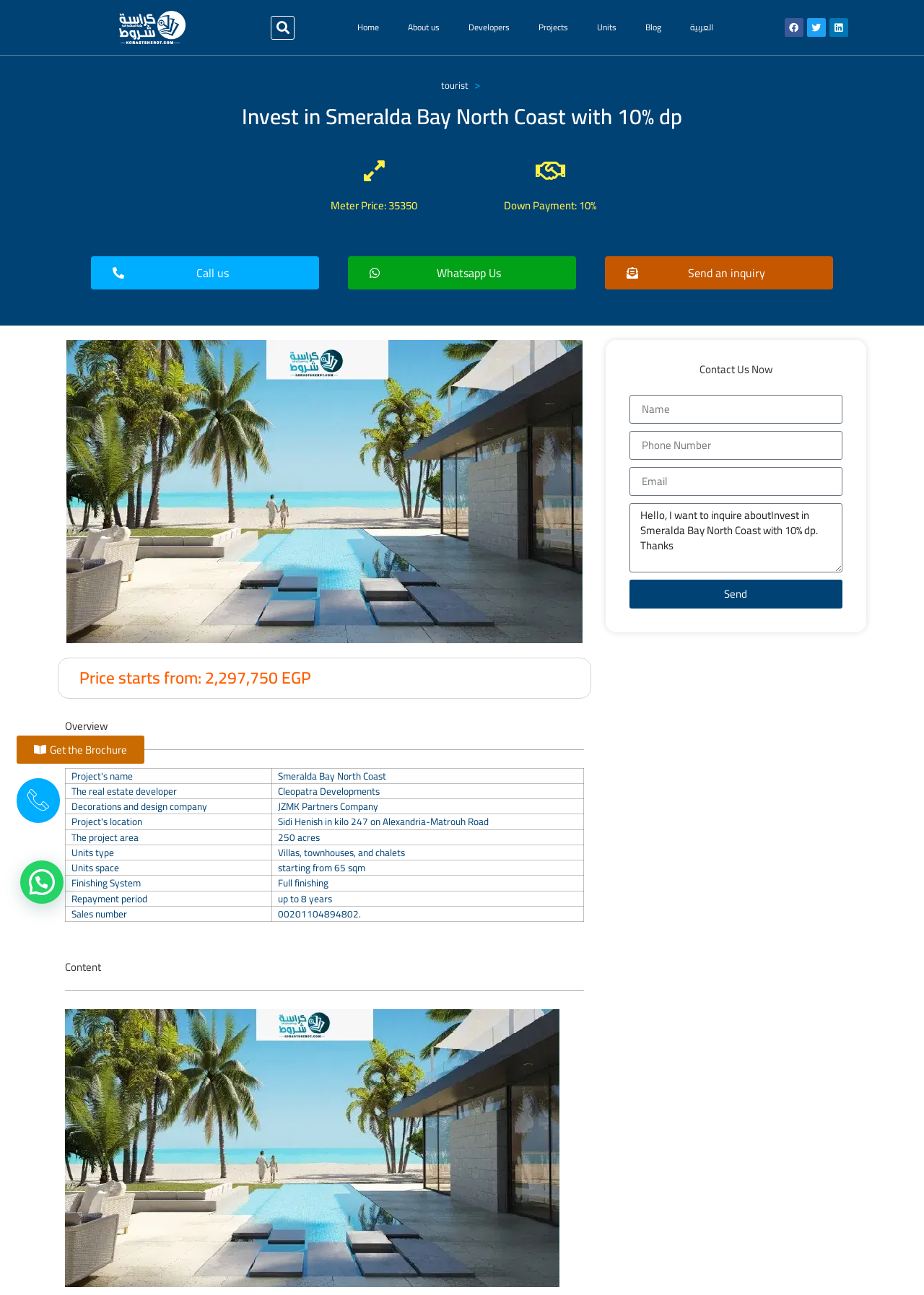Please identify the bounding box coordinates of the clickable area that will fulfill the following instruction: "Get the brochure". The coordinates should be in the format of four float numbers between 0 and 1, i.e., [left, top, right, bottom].

[0.018, 0.568, 0.156, 0.59]